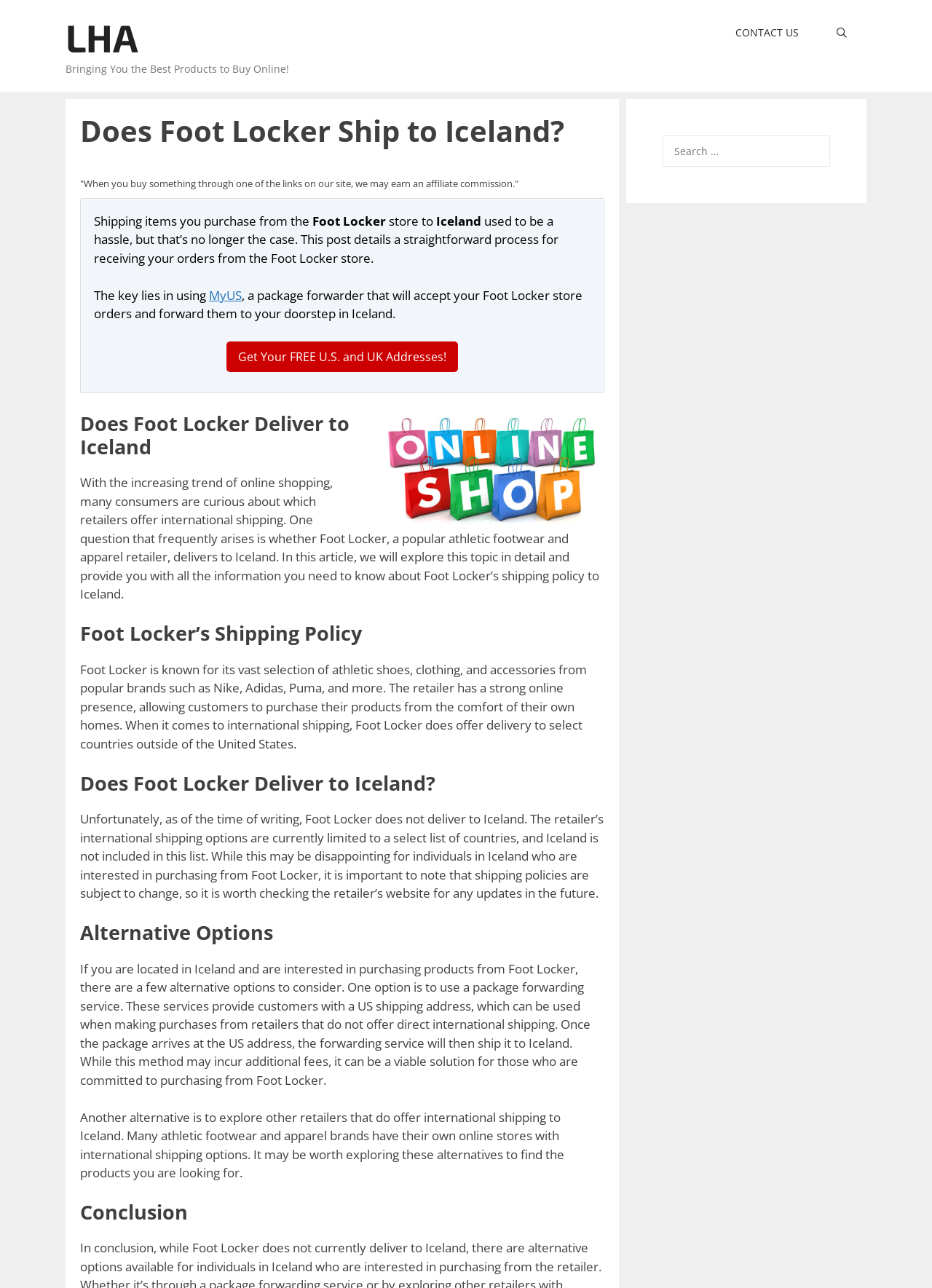Find the bounding box of the web element that fits this description: "Home Improvement".

None